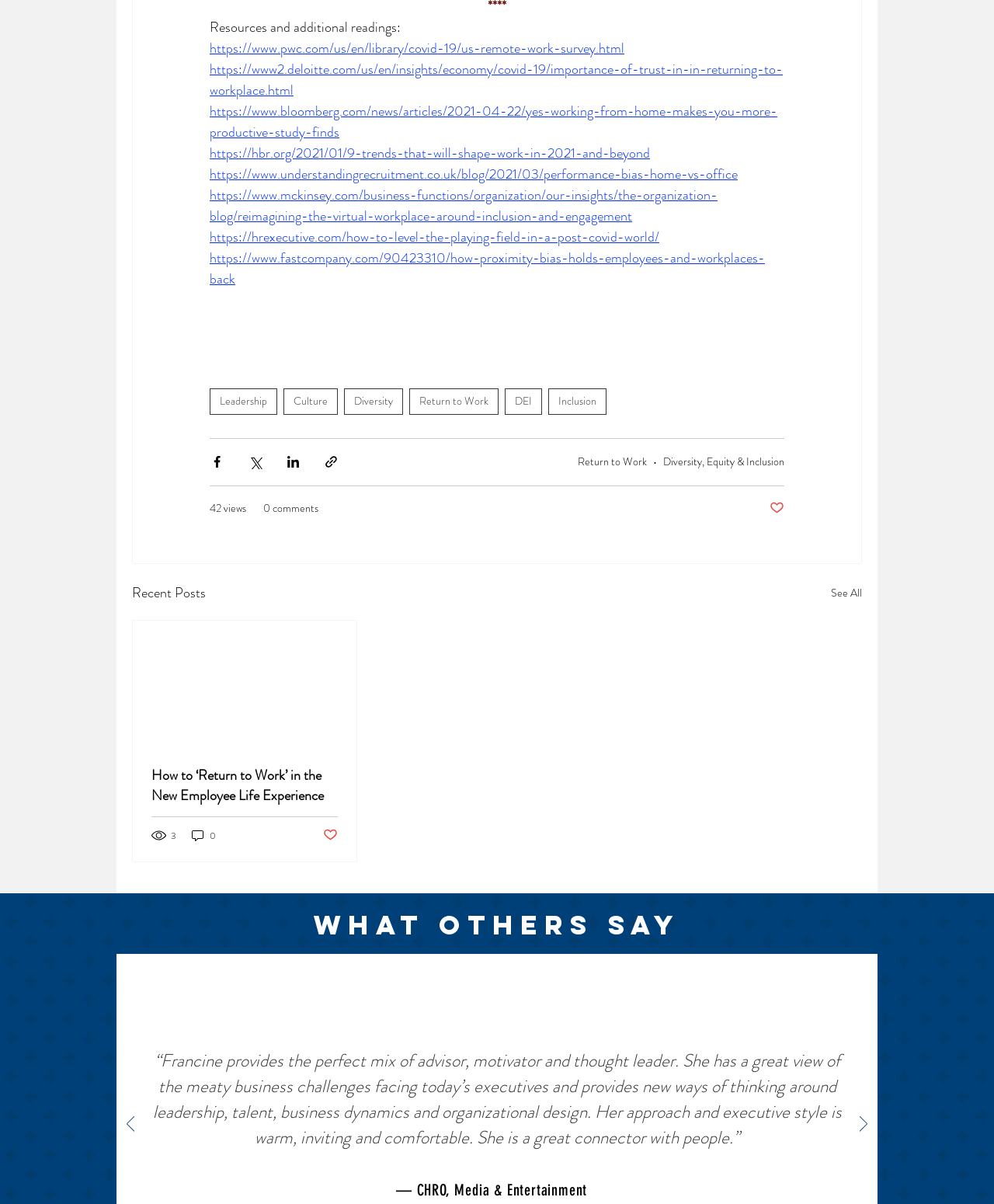What is the name of the person quoted in the testimonial?
From the image, provide a succinct answer in one word or a short phrase.

Francine